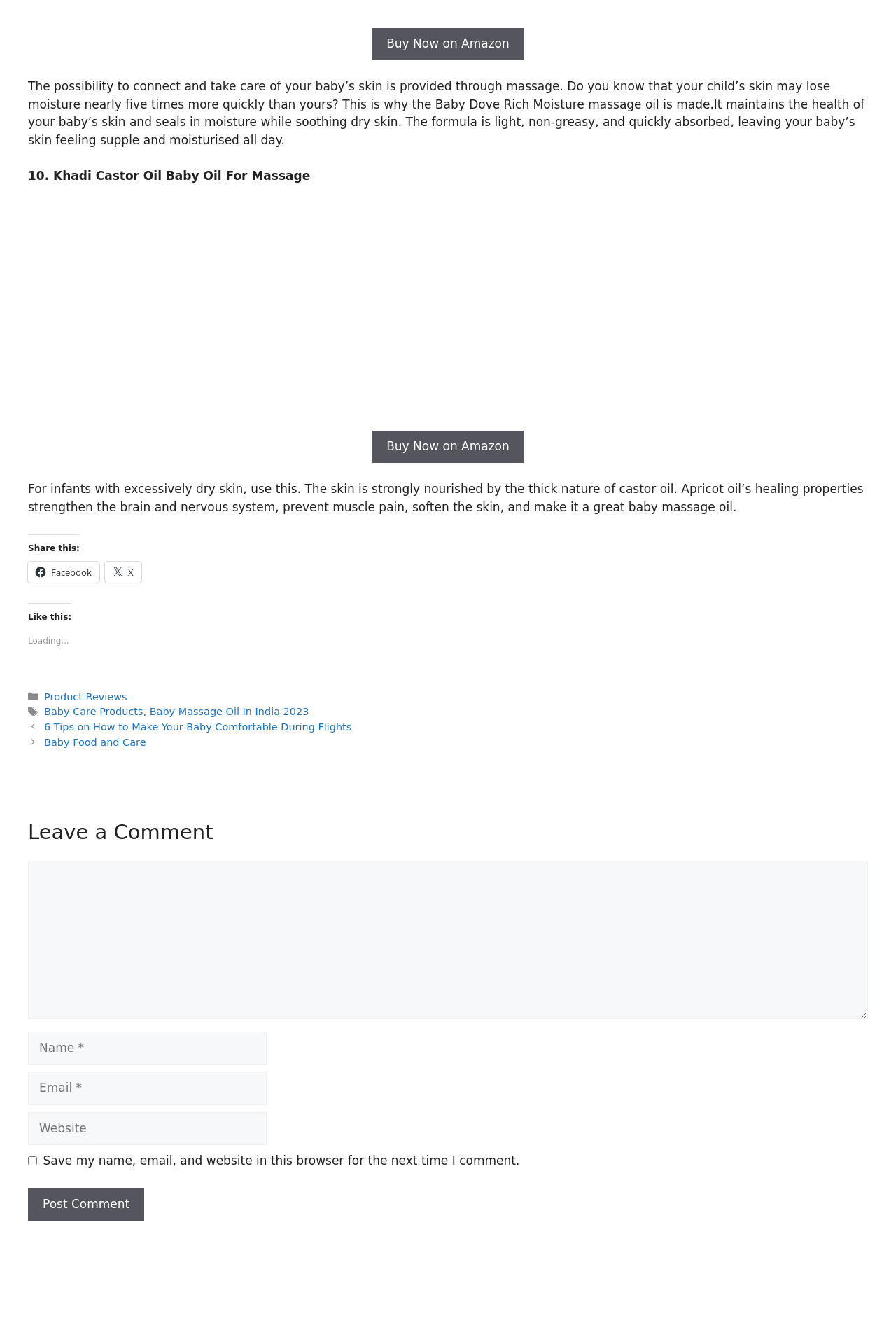Consider the image and give a detailed and elaborate answer to the question: 
What is the category of the product review?

I found the category of the product review by looking at the footer section of the webpage, where it says 'Categories' and lists 'Product Reviews' and 'Baby Care Products'.